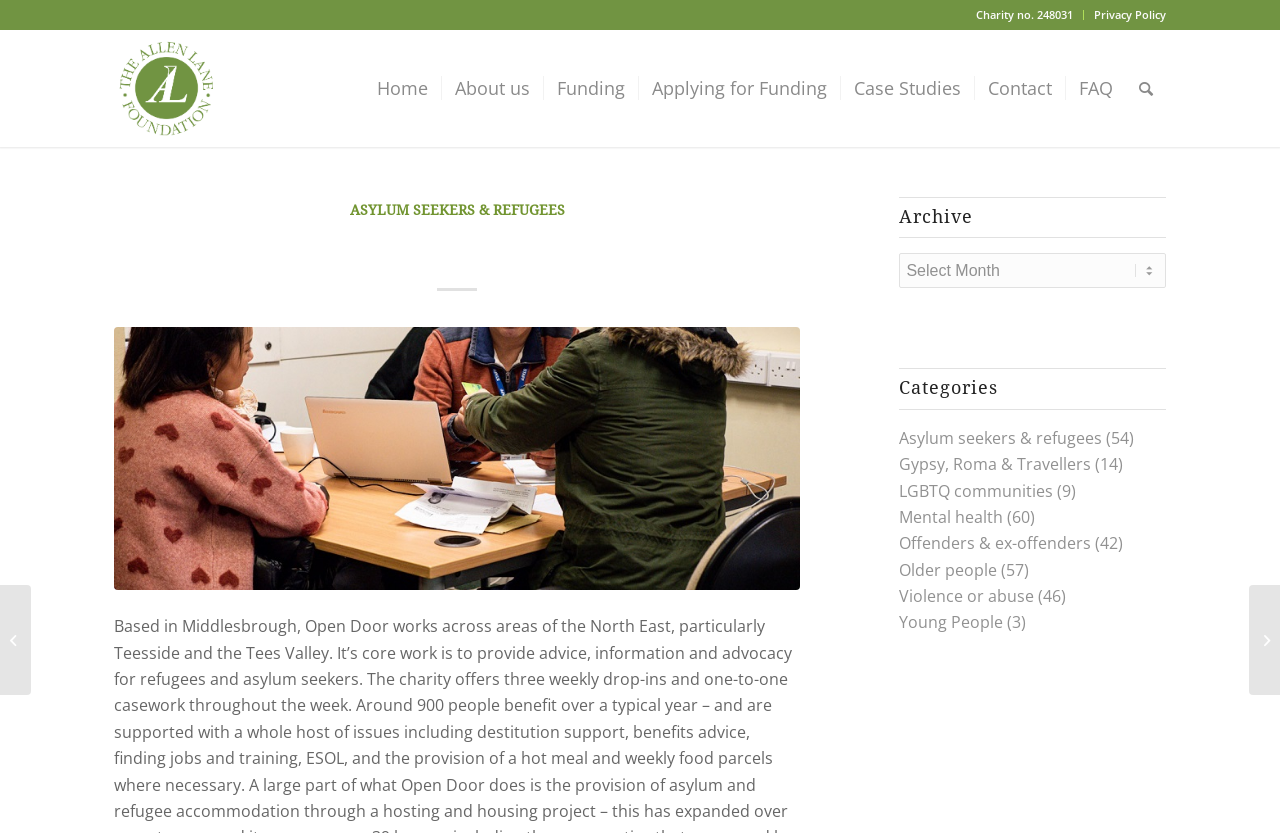Please give a succinct answer to the question in one word or phrase:
What are the categories of people that Open Door North East provides funding for?

Asylum seekers, Gypsy, Roma, Travellers, etc.